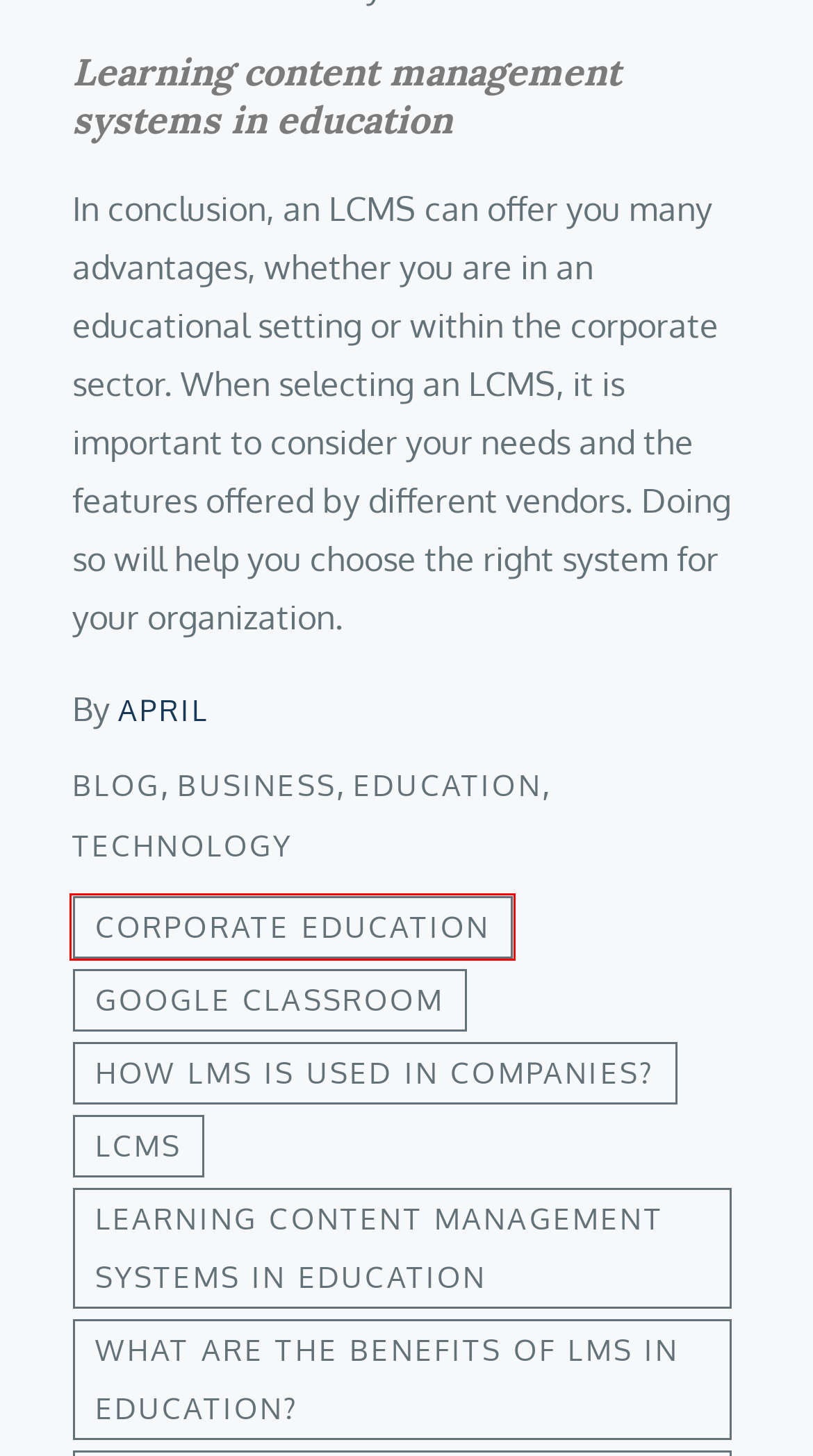Look at the given screenshot of a webpage with a red rectangle bounding box around a UI element. Pick the description that best matches the new webpage after clicking the element highlighted. The descriptions are:
A. What are the benefits of LMS in education? – Answers to interesting stuff
B. How LMS is used in companies? – Answers to interesting stuff
C. corporate education – Answers to interesting stuff
D. April – Answers to interesting stuff
E. Education – Answers to interesting stuff
F. Business – Answers to interesting stuff
G. Technology – Answers to interesting stuff
H. LCMS – Answers to interesting stuff

C